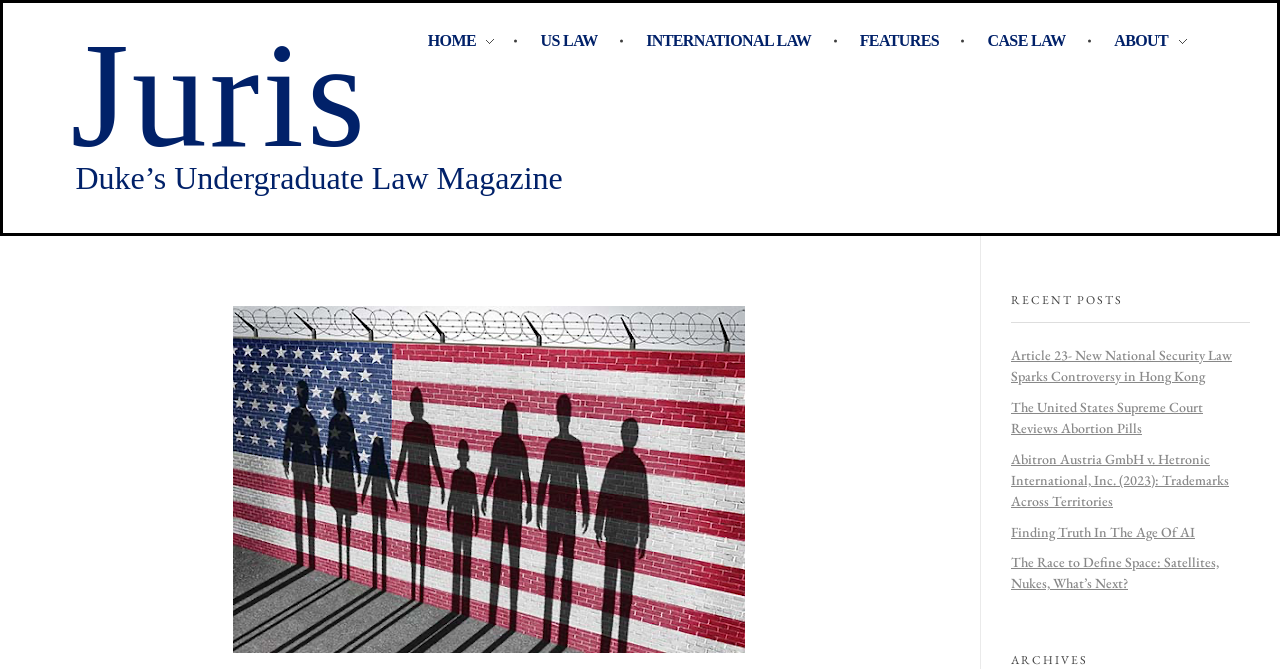Please find the bounding box coordinates in the format (top-left x, top-left y, bottom-right x, bottom-right y) for the given element description. Ensure the coordinates are floating point numbers between 0 and 1. Description: Home

[0.334, 0.042, 0.406, 0.08]